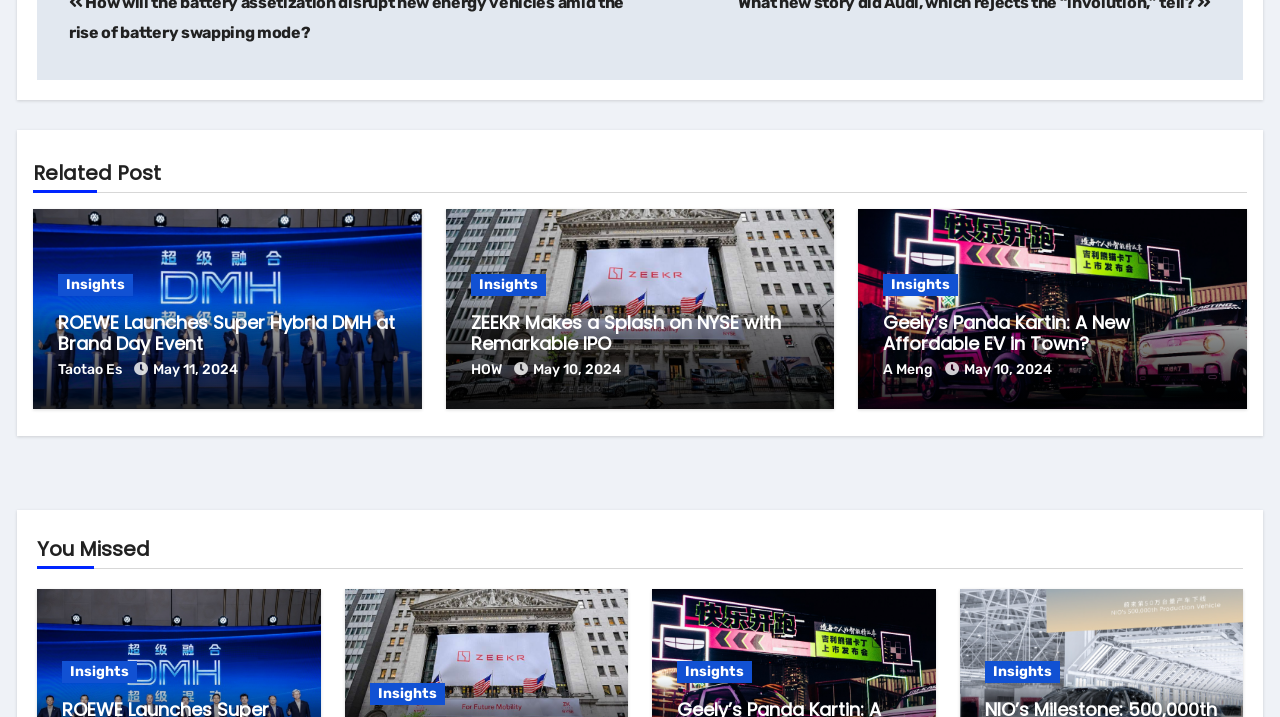Given the element description, predict the bounding box coordinates in the format (top-left x, top-left y, bottom-right x, bottom-right y). Make sure all values are between 0 and 1. Here is the element description: aria-label="Follow us on Facebook"

None